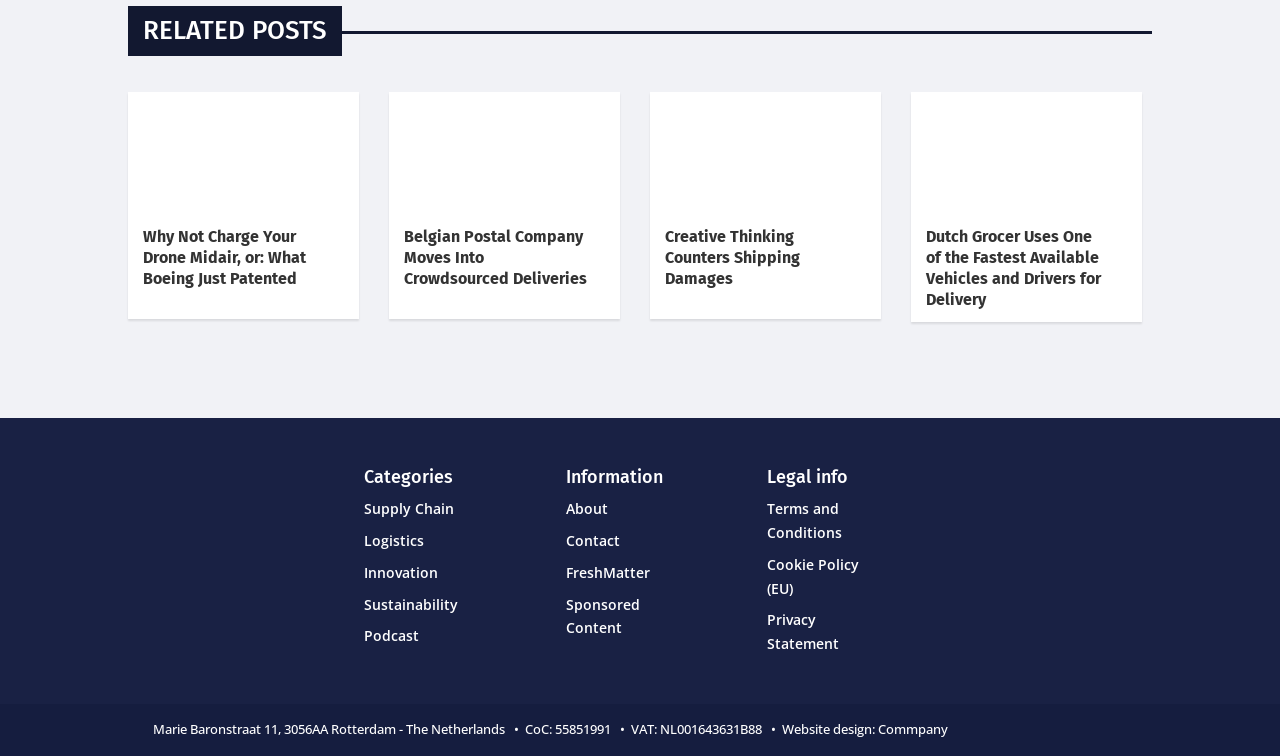Determine the bounding box coordinates for the area you should click to complete the following instruction: "Click on the 'RELATED POSTS' heading".

[0.112, 0.024, 0.255, 0.072]